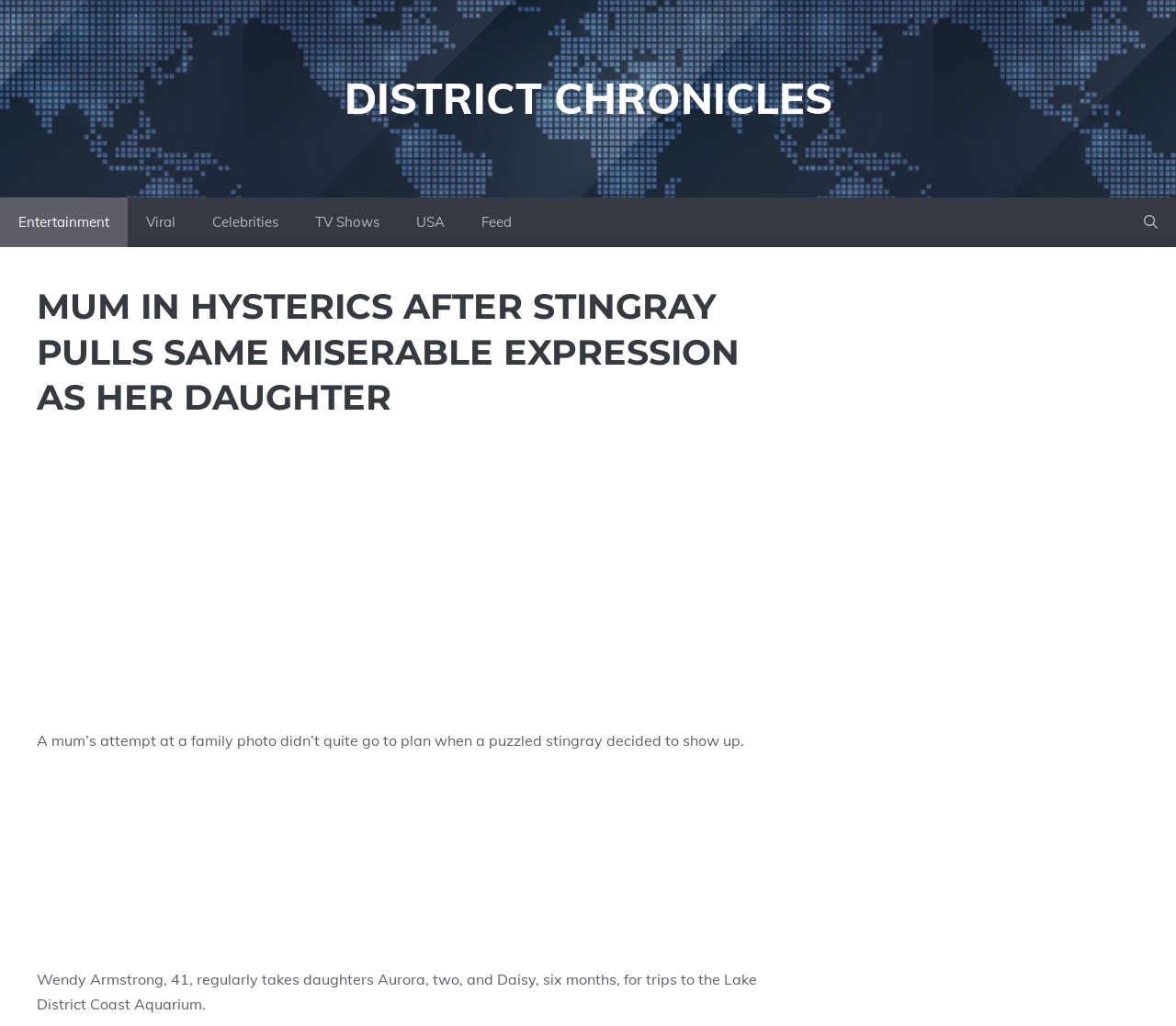Can you pinpoint the bounding box coordinates for the clickable element required for this instruction: "Go to the Entertainment page"? The coordinates should be four float numbers between 0 and 1, i.e., [left, top, right, bottom].

[0.0, 0.193, 0.109, 0.241]